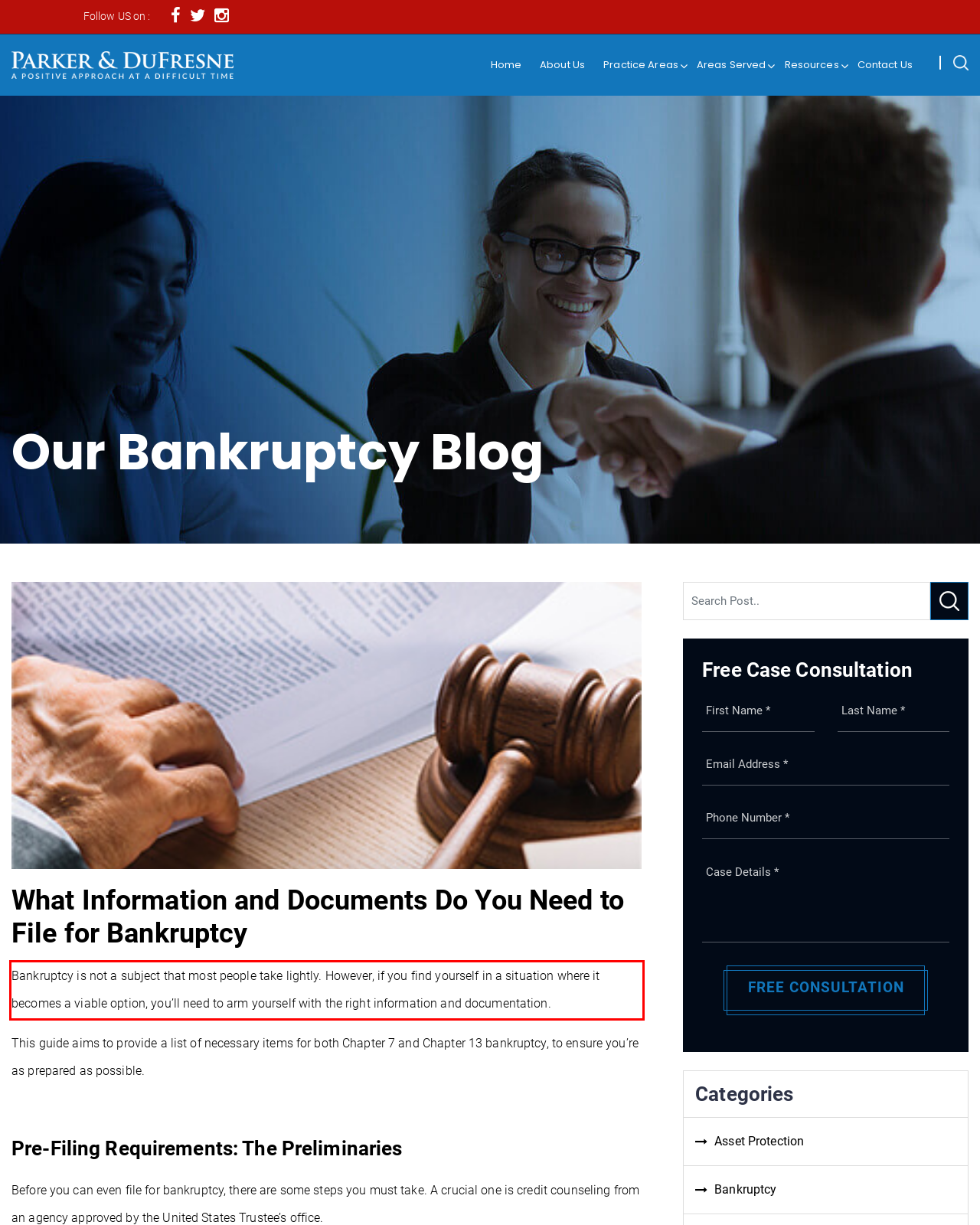Look at the screenshot of the webpage, locate the red rectangle bounding box, and generate the text content that it contains.

Bankruptcy is not a subject that most people take lightly. However, if you find yourself in a situation where it becomes a viable option, you’ll need to arm yourself with the right information and documentation.